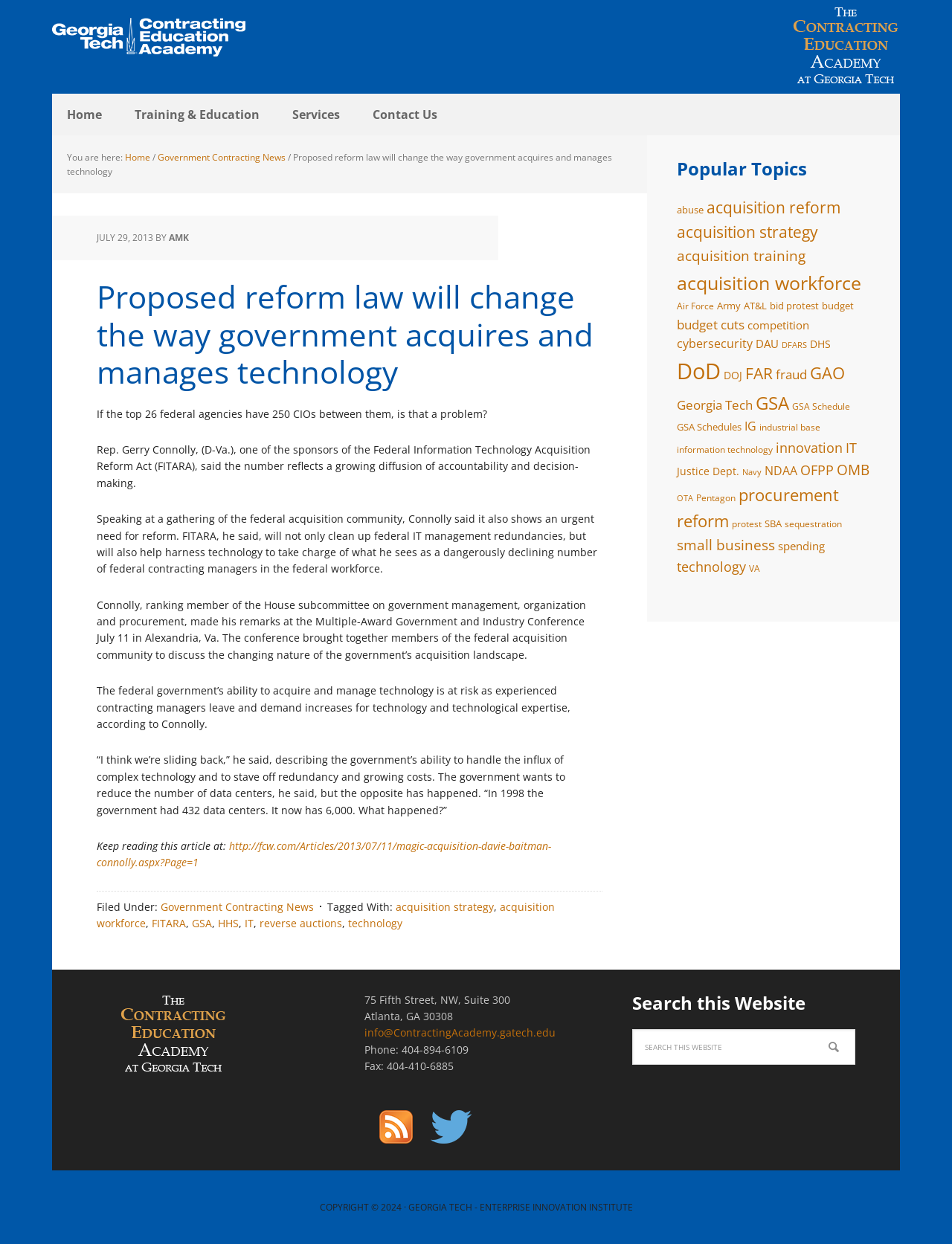Find and specify the bounding box coordinates that correspond to the clickable region for the instruction: "Click on the 'Home' link".

[0.055, 0.075, 0.123, 0.109]